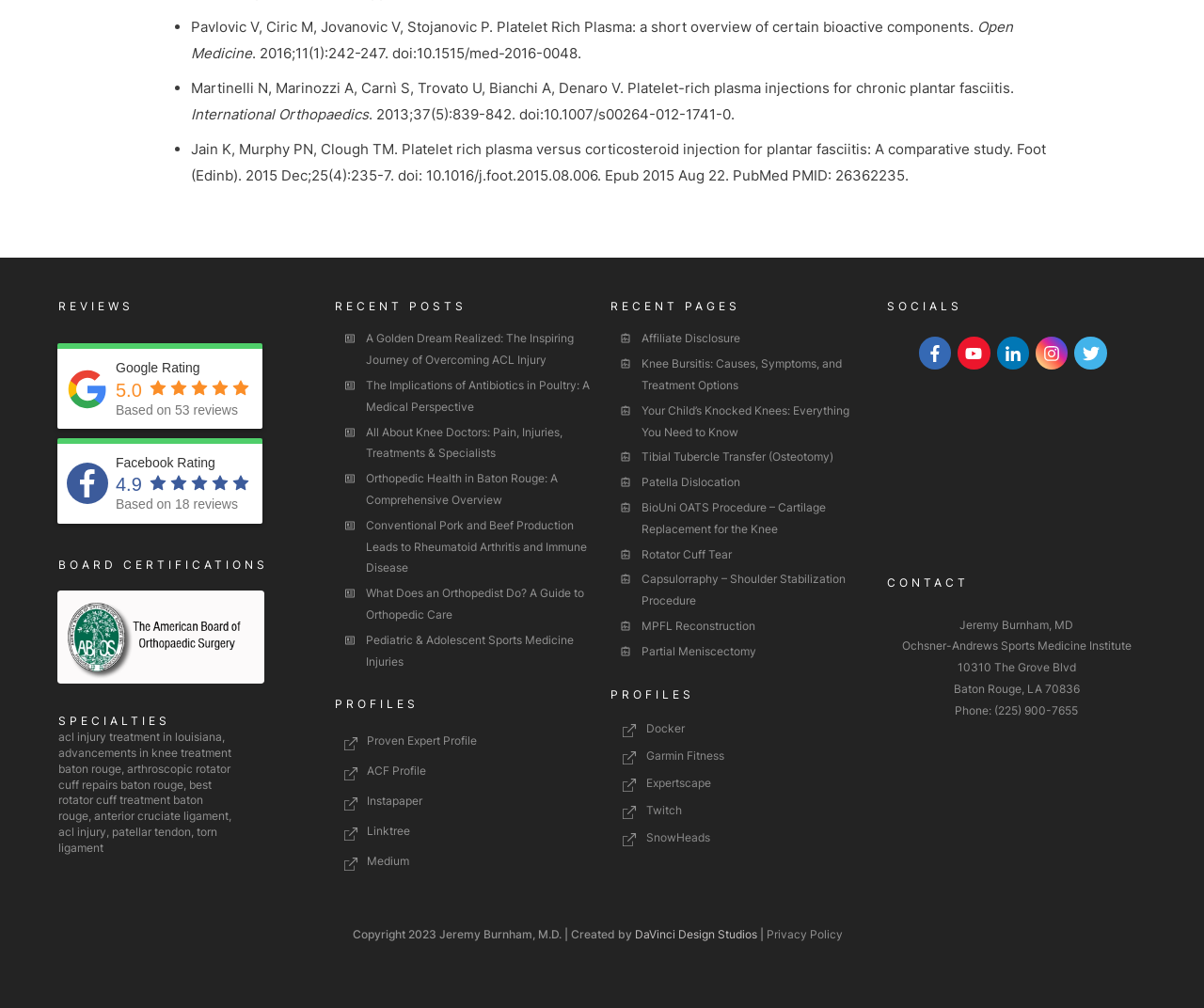What is the title of the first recent post?
Based on the image, respond with a single word or phrase.

A Golden Dream Realized